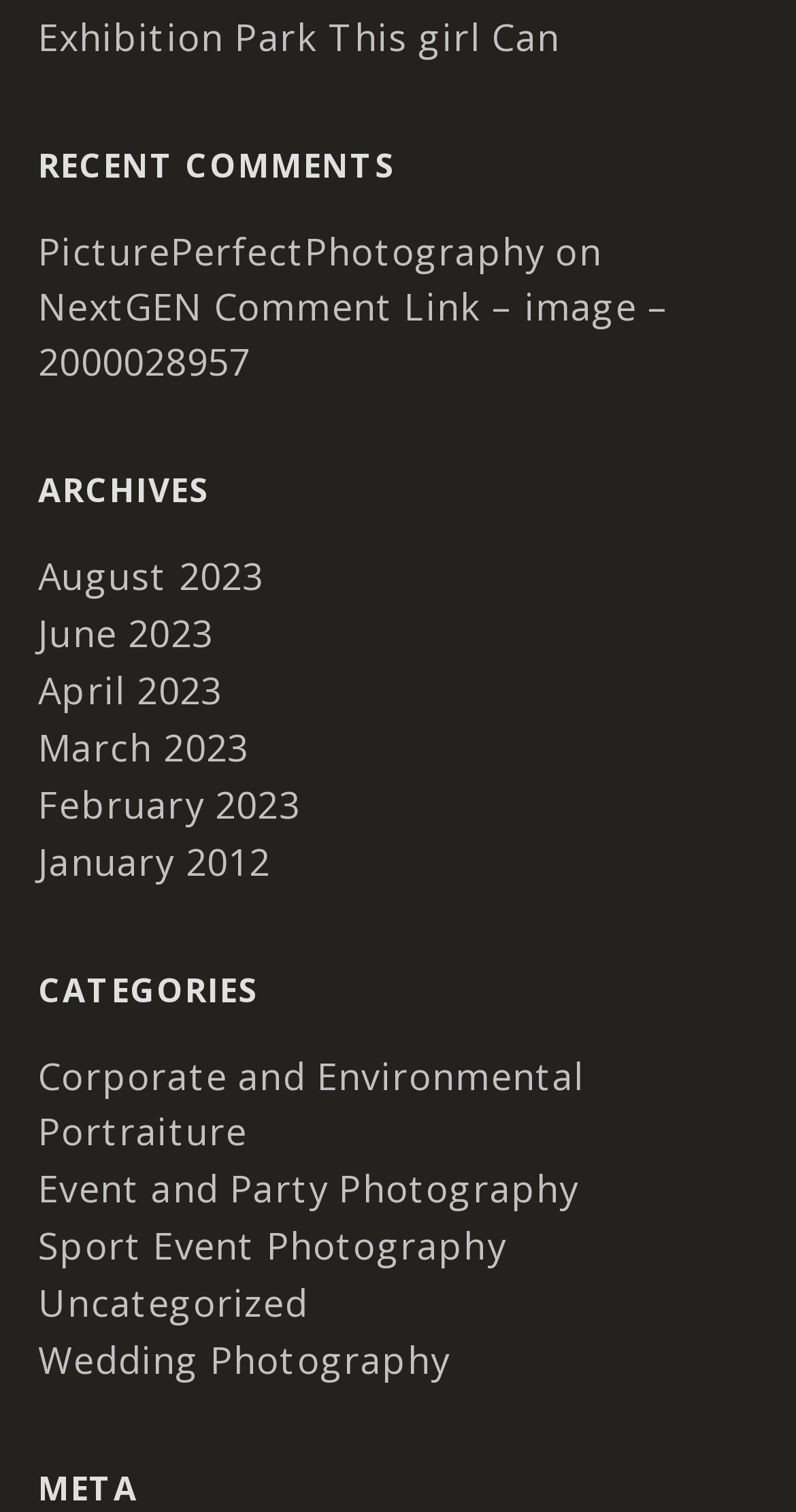Find the bounding box coordinates of the element to click in order to complete this instruction: "View Exhibition Park This girl Can". The bounding box coordinates must be four float numbers between 0 and 1, denoted as [left, top, right, bottom].

[0.048, 0.008, 0.703, 0.04]